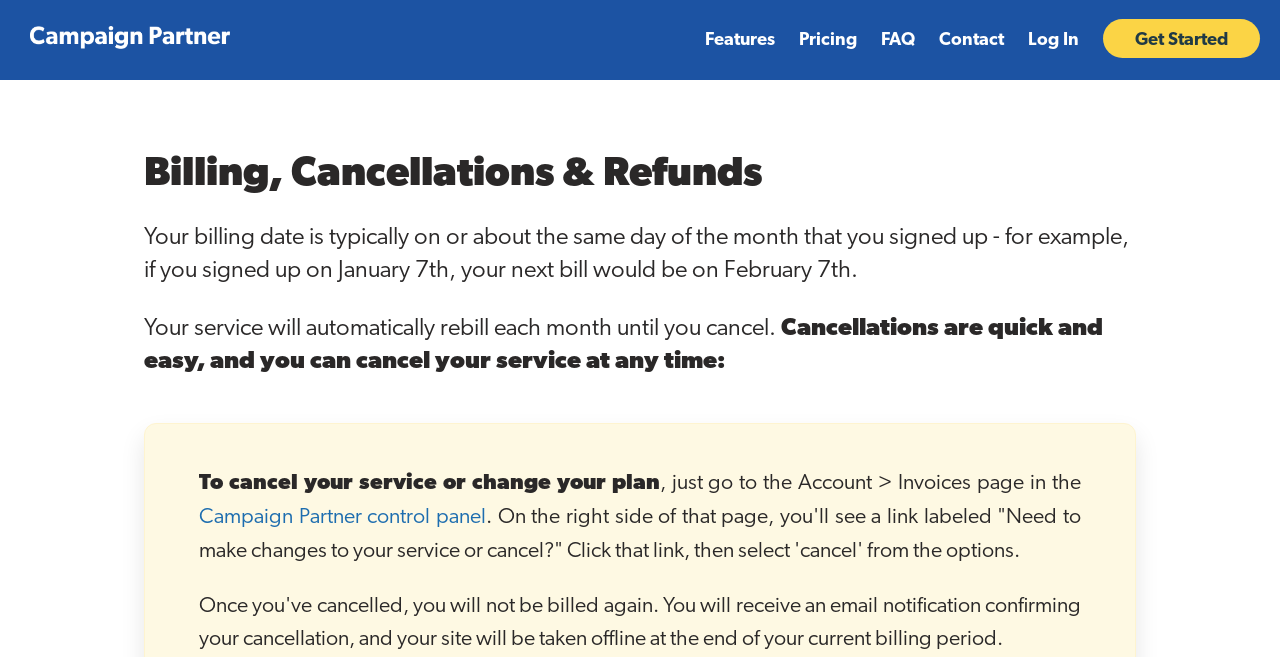Indicate the bounding box coordinates of the element that needs to be clicked to satisfy the following instruction: "Check Out Our TWO Book Offer". The coordinates should be four float numbers between 0 and 1, i.e., [left, top, right, bottom].

None